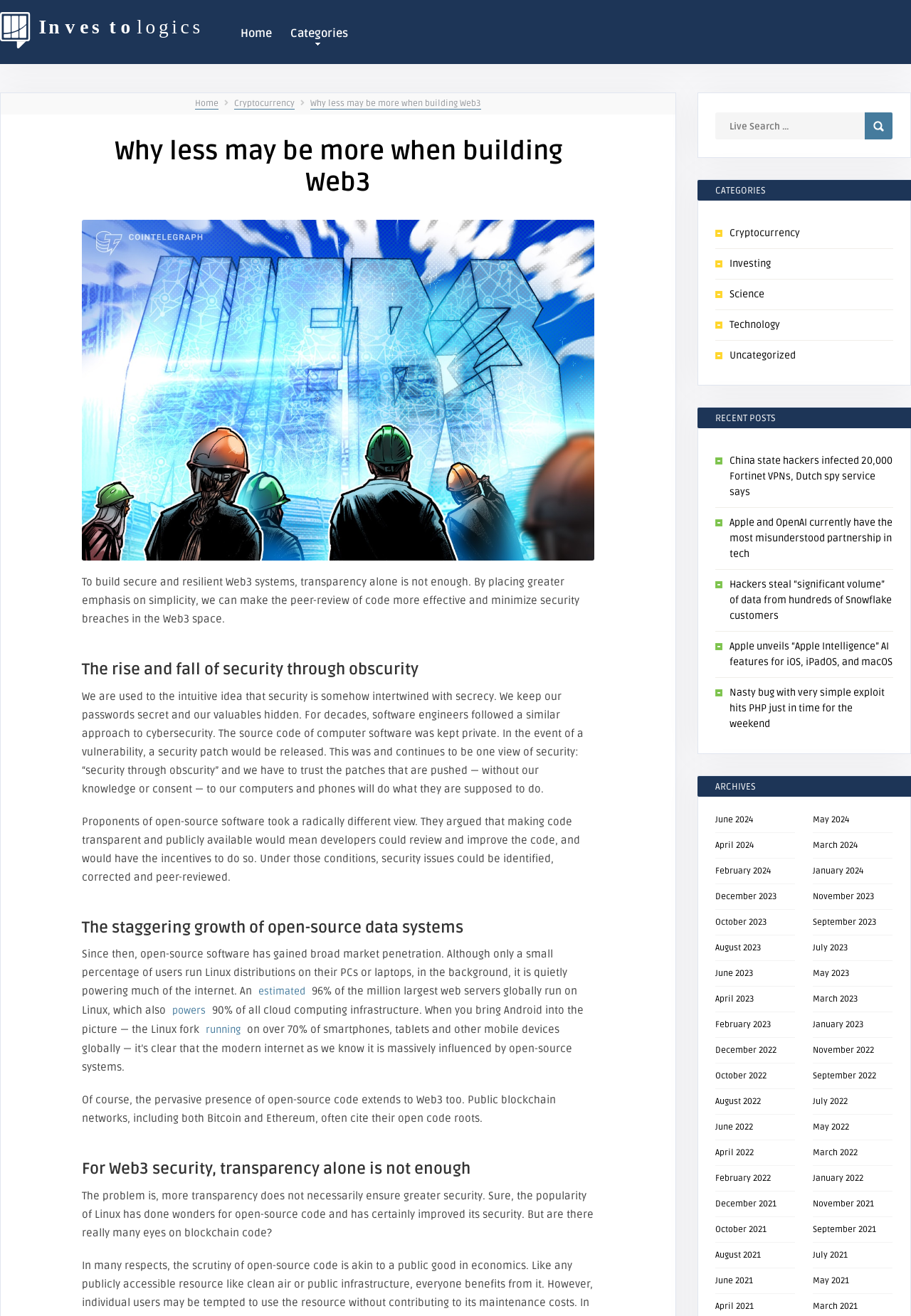Find the bounding box coordinates corresponding to the UI element with the description: "May 2022". The coordinates should be formatted as [left, top, right, bottom], with values as floats between 0 and 1.

[0.892, 0.852, 0.932, 0.861]